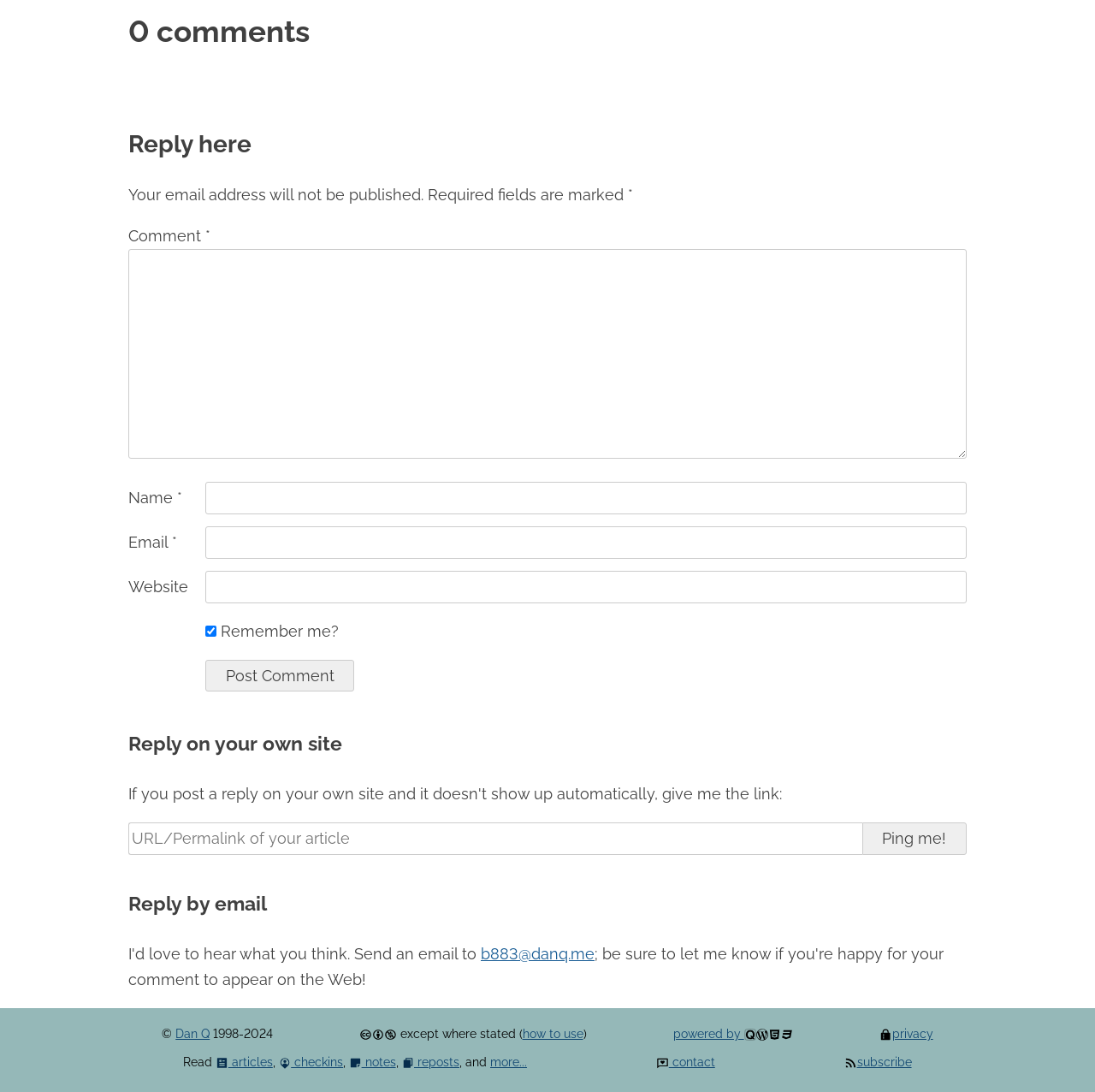Identify the bounding box of the UI element that matches this description: "Dan Q".

[0.16, 0.94, 0.192, 0.953]